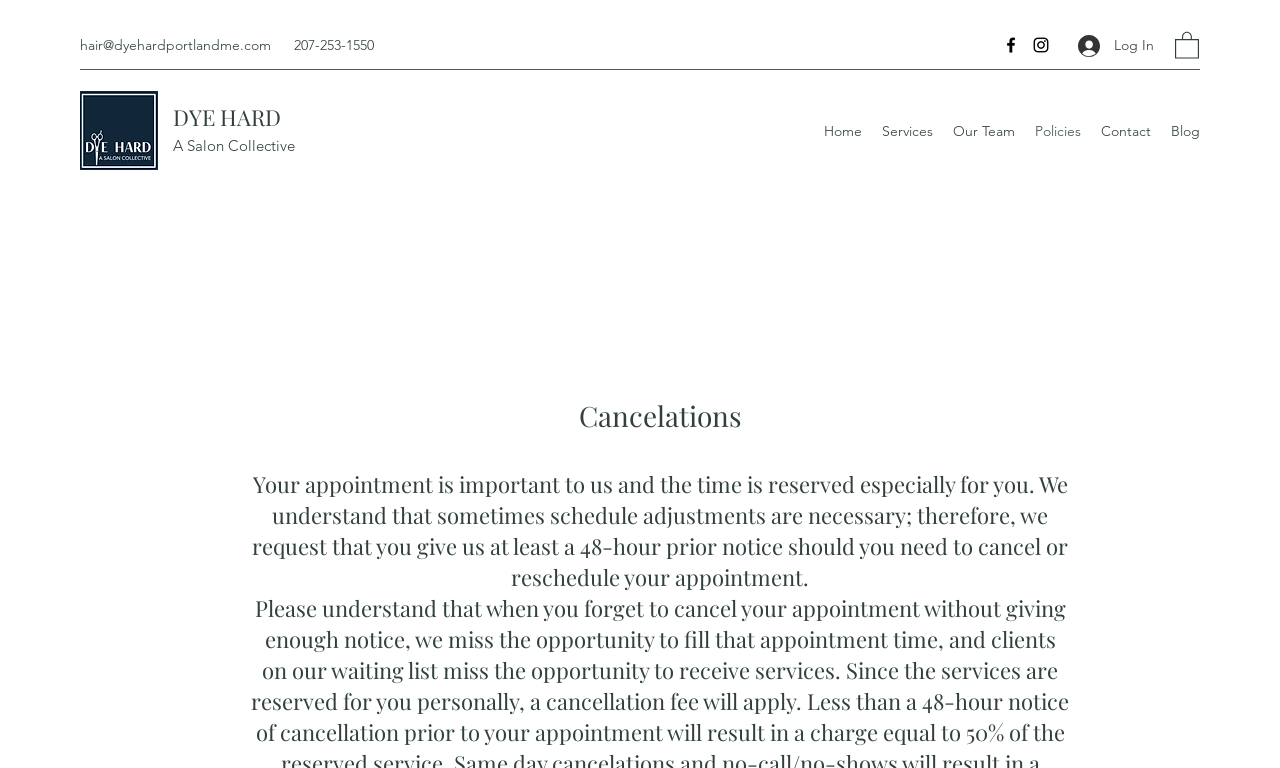What is the purpose of the 'Cancelations' section?
Based on the content of the image, thoroughly explain and answer the question.

I inferred the purpose of the 'Cancelations' section by reading the StaticText element below the heading, which explains the importance of giving prior notice for canceling or rescheduling appointments.